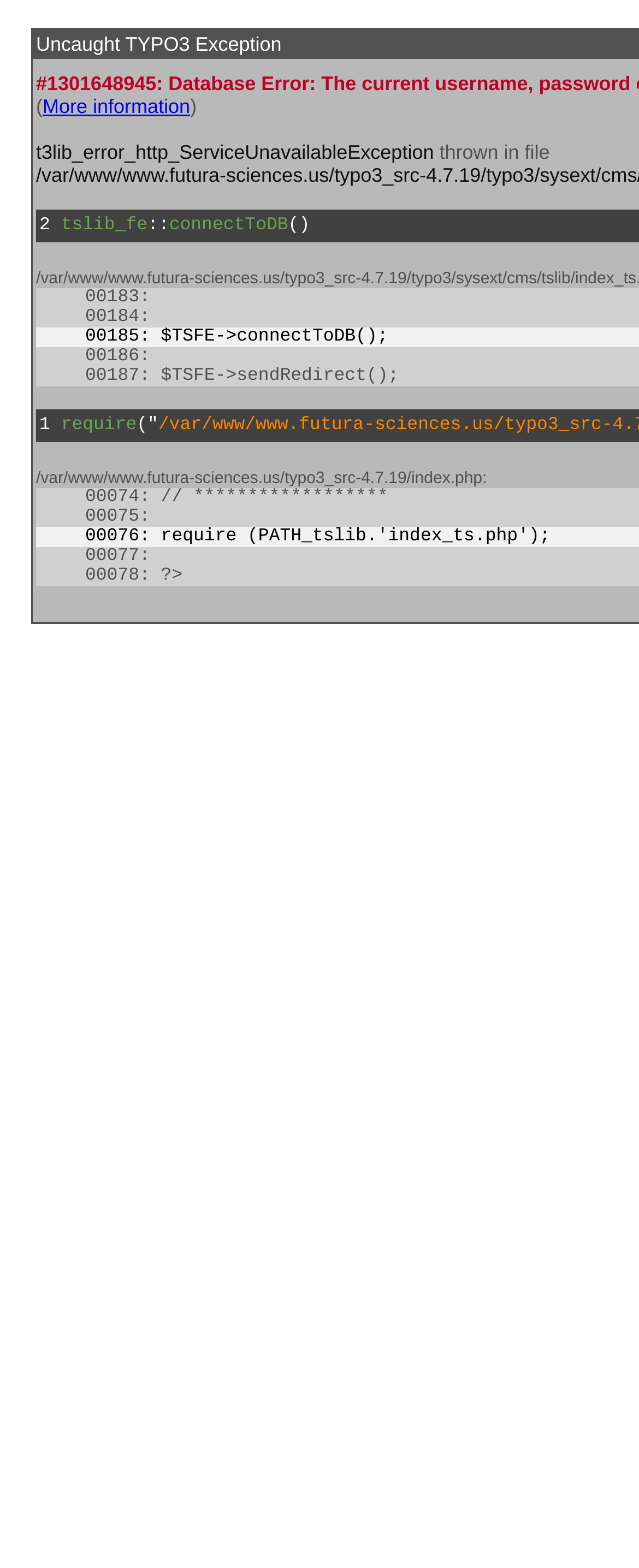What is the file where the exception was thrown?
Look at the screenshot and give a one-word or phrase answer.

tslib_fe